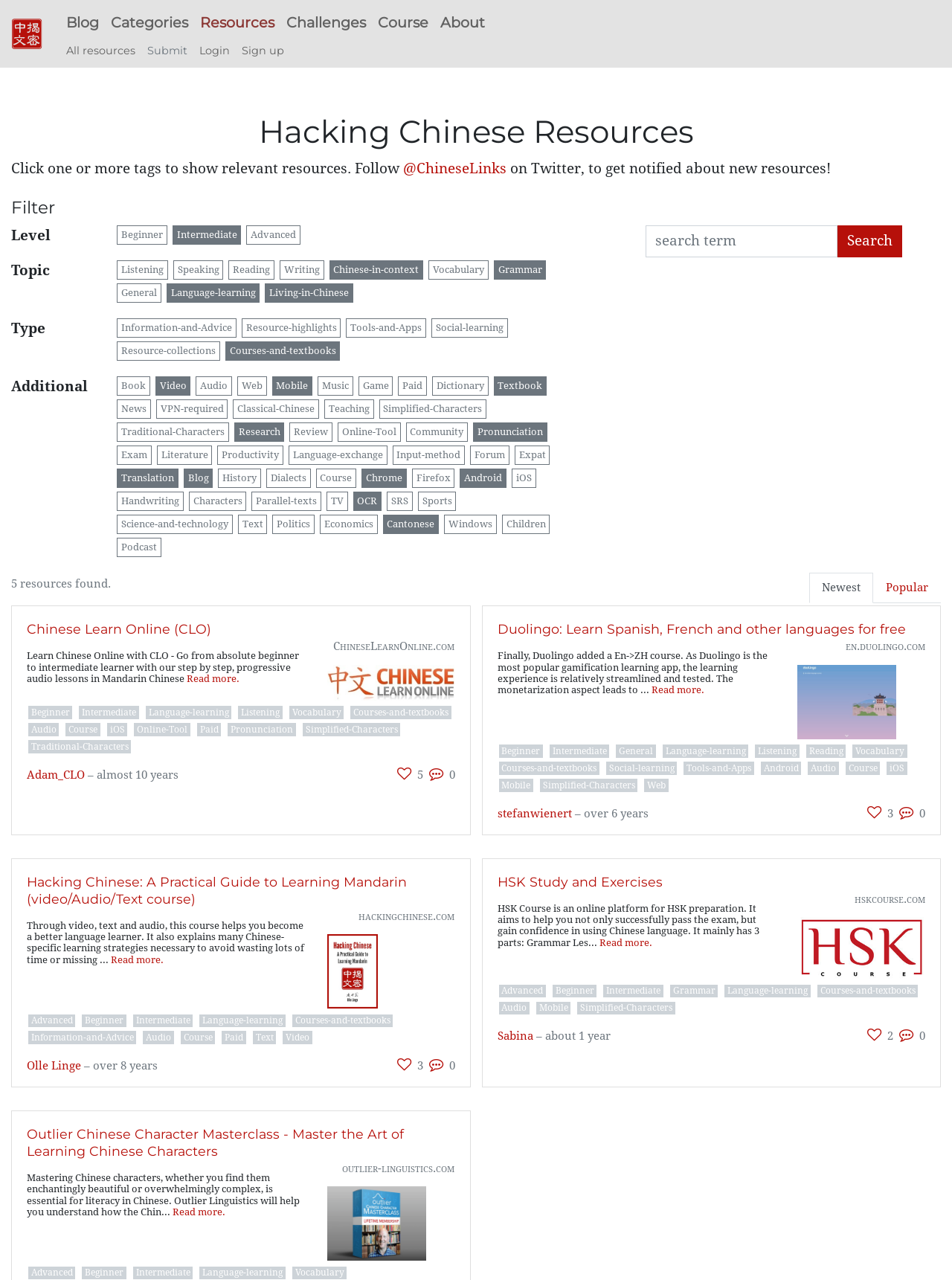Identify the coordinates of the bounding box for the element that must be clicked to accomplish the instruction: "Submit a new resource".

[0.148, 0.031, 0.203, 0.048]